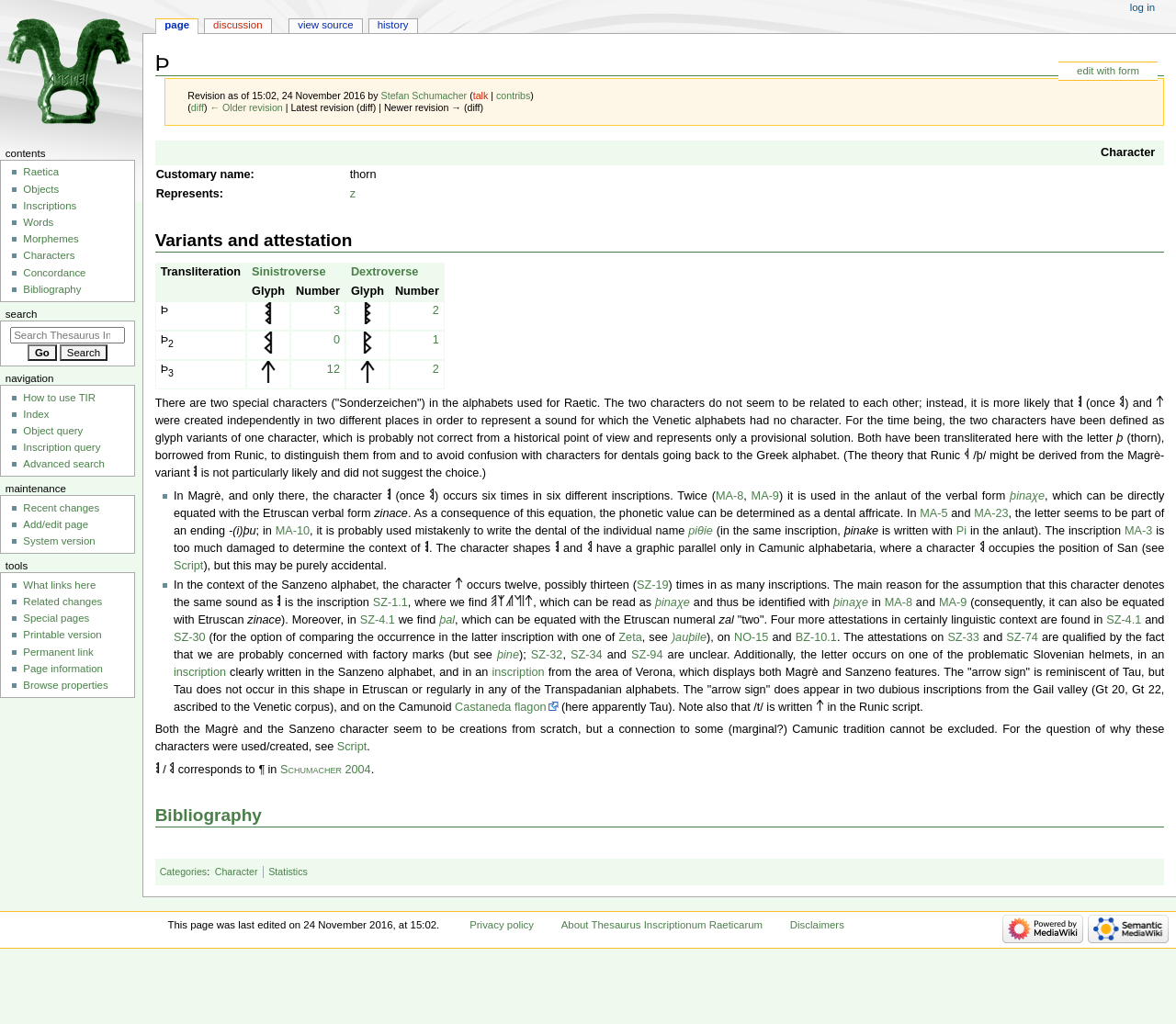How many images are in the 'Variants and attestation' table?
Identify the answer in the screenshot and reply with a single word or phrase.

3